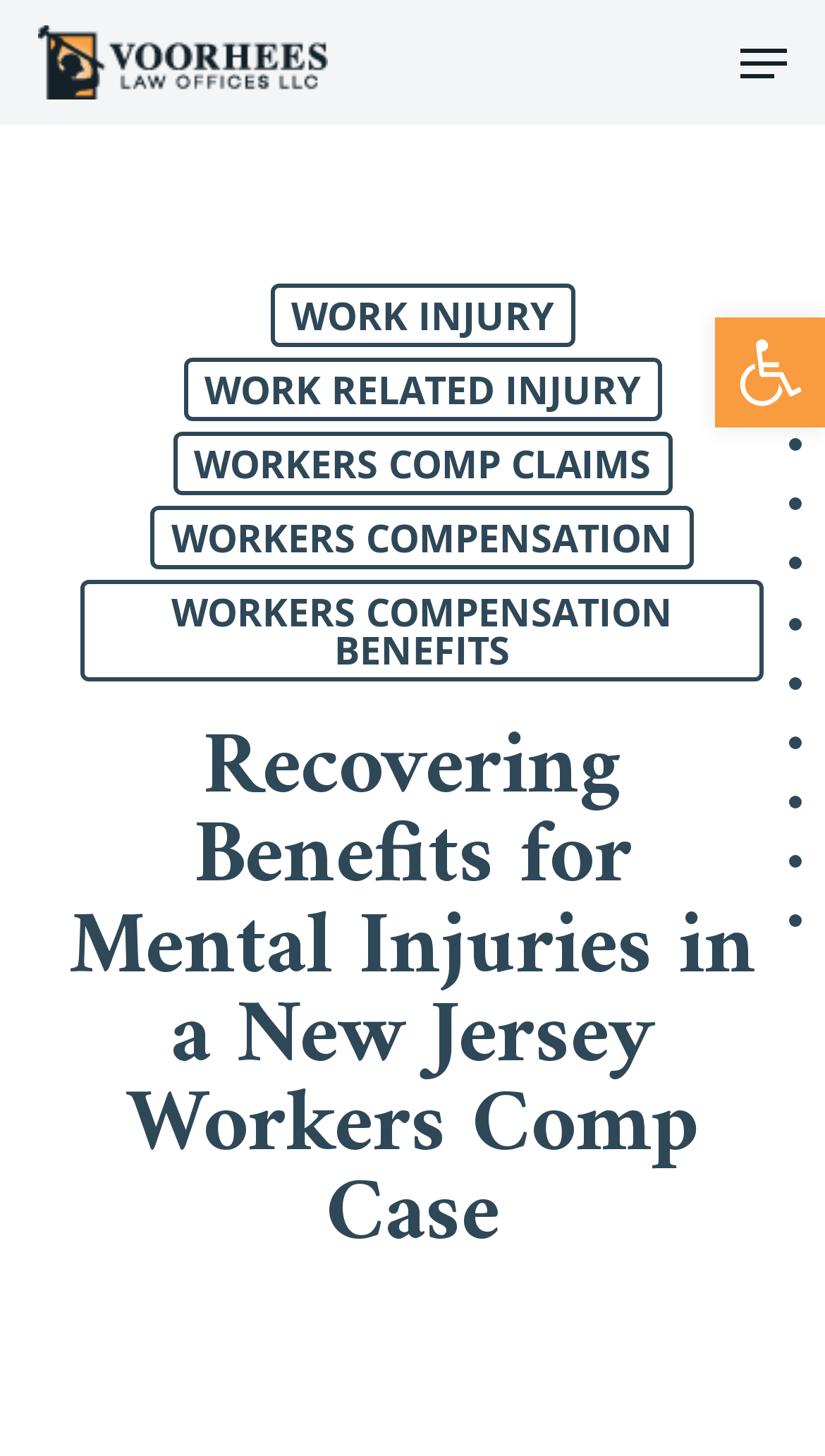Convey a detailed summary of the webpage, mentioning all key elements.

This webpage is about New Jersey workers' compensation, specifically focusing on mental injuries. At the top left, there is a link to "Voorhees Law Offices" accompanied by an image with the same name. On the top right, a navigation menu button is located. 

Below the navigation menu, there are five links in a row, listing different types of work-related injuries and compensation claims. These links are positioned from left to right in the following order: "WORK INJURY", "WORK RELATED INJURY", "WORKERS COMP CLAIMS", "WORKERS COMPENSATION", and "WORKERS COMPENSATION BENEFITS". 

Further down, a heading titled "Recovering Benefits for Mental Injuries in a New Jersey Workers Comp Case" is centered on the page. 

On the right side of the page, near the top, there is a button to open an accessibility toolbar, accompanied by an image labeled "Accessibility Tools". 

At the bottom right, there are nine list markers, each represented by a bullet point, arranged vertically.